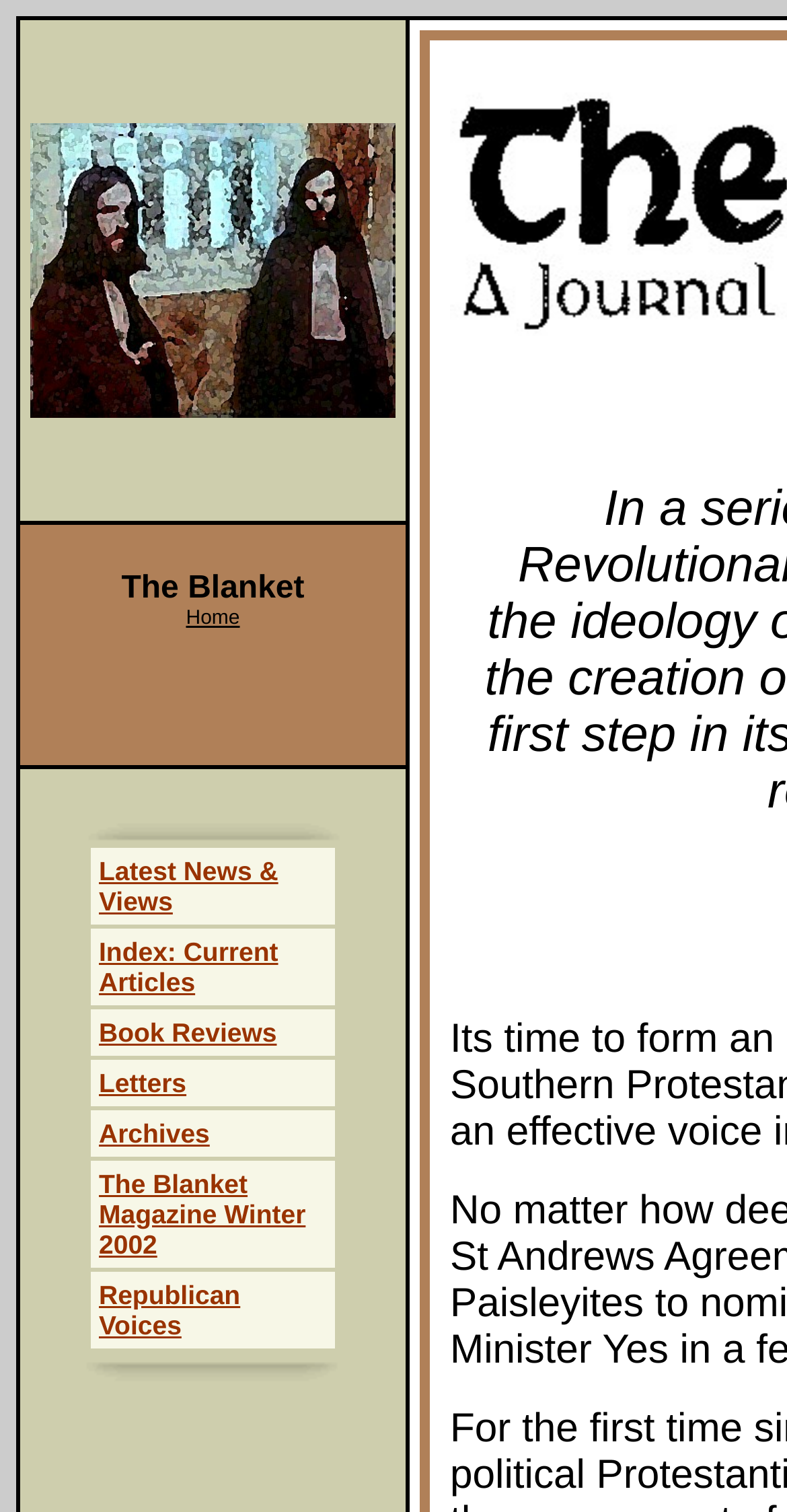What is the name of the project?
With the help of the image, please provide a detailed response to the question.

The name of the project can be found in the top-left corner of the webpage, where it says 'The Blanket' in a grid cell with a link and an image.